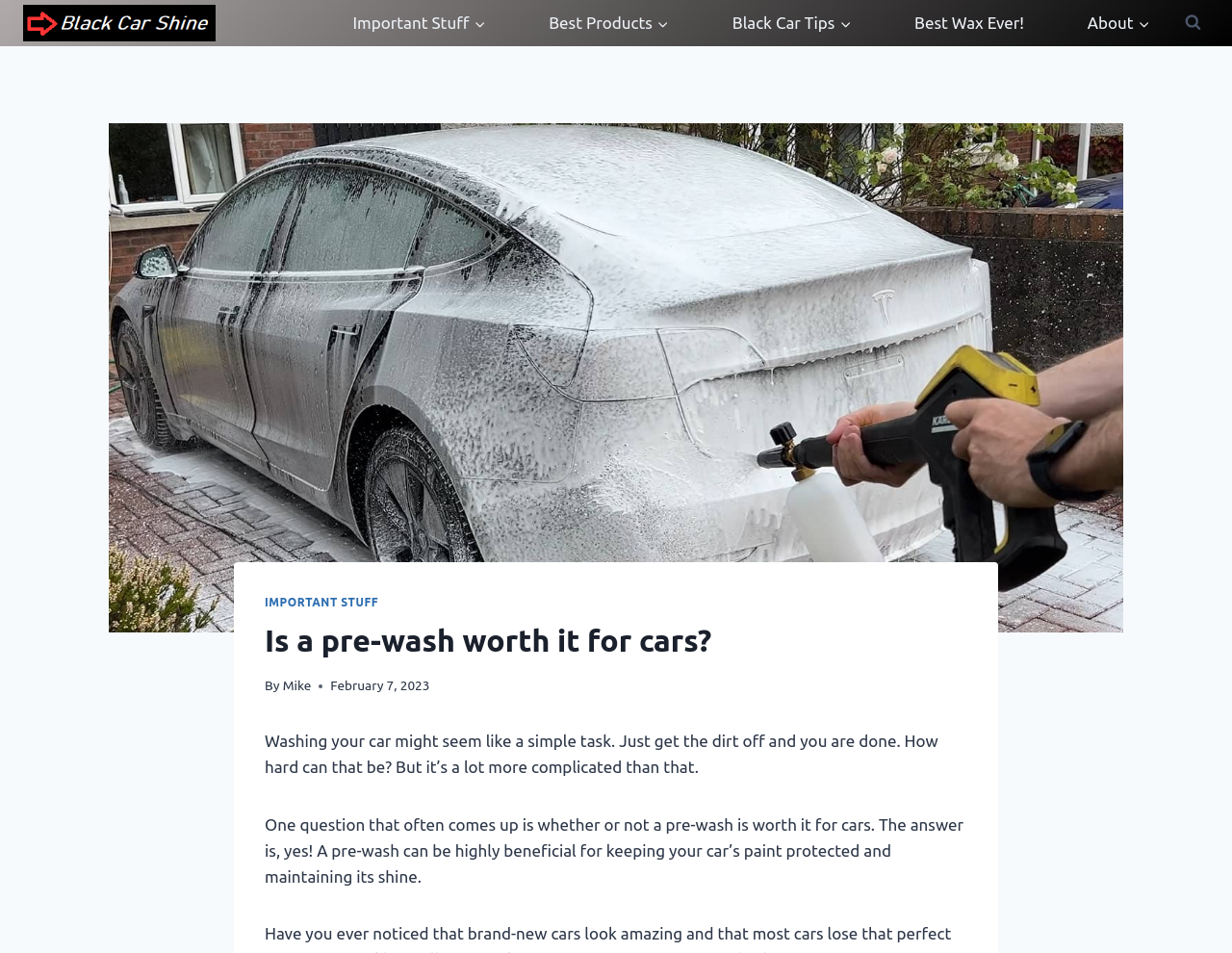From the webpage screenshot, identify the region described by Important StuffExpand. Provide the bounding box coordinates as (top-left x, top-left y, bottom-right x, bottom-right y), with each value being a floating point number between 0 and 1.

[0.273, 0.0, 0.407, 0.048]